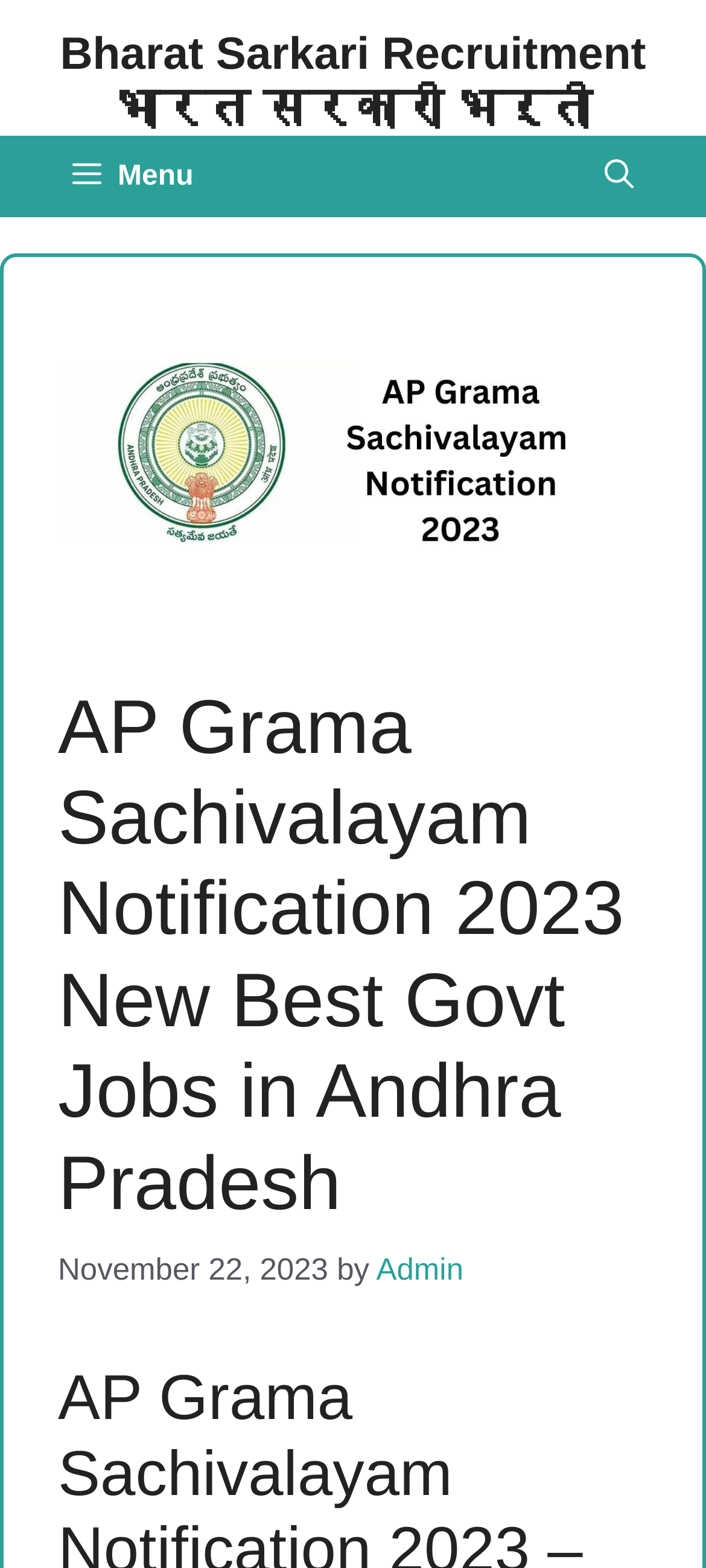Using the element description aria-label="Open search", predict the bounding box coordinates for the UI element. Provide the coordinates in (top-left x, top-left y, bottom-right x, bottom-right y) format with values ranging from 0 to 1.

[0.831, 0.087, 0.923, 0.139]